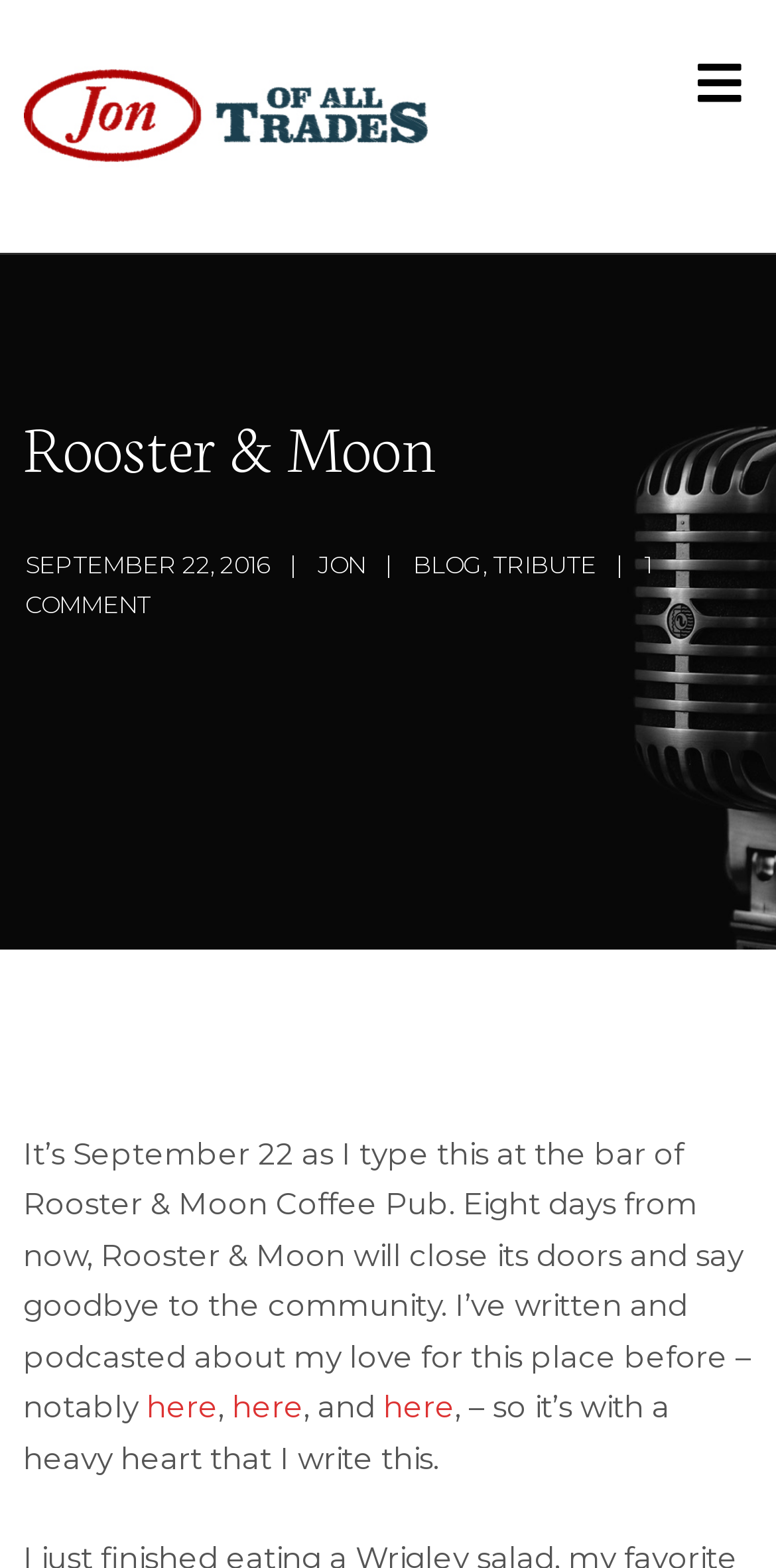What is the date mentioned in the webpage?
Examine the image and give a concise answer in one word or a short phrase.

SEPTEMBER 22, 2016